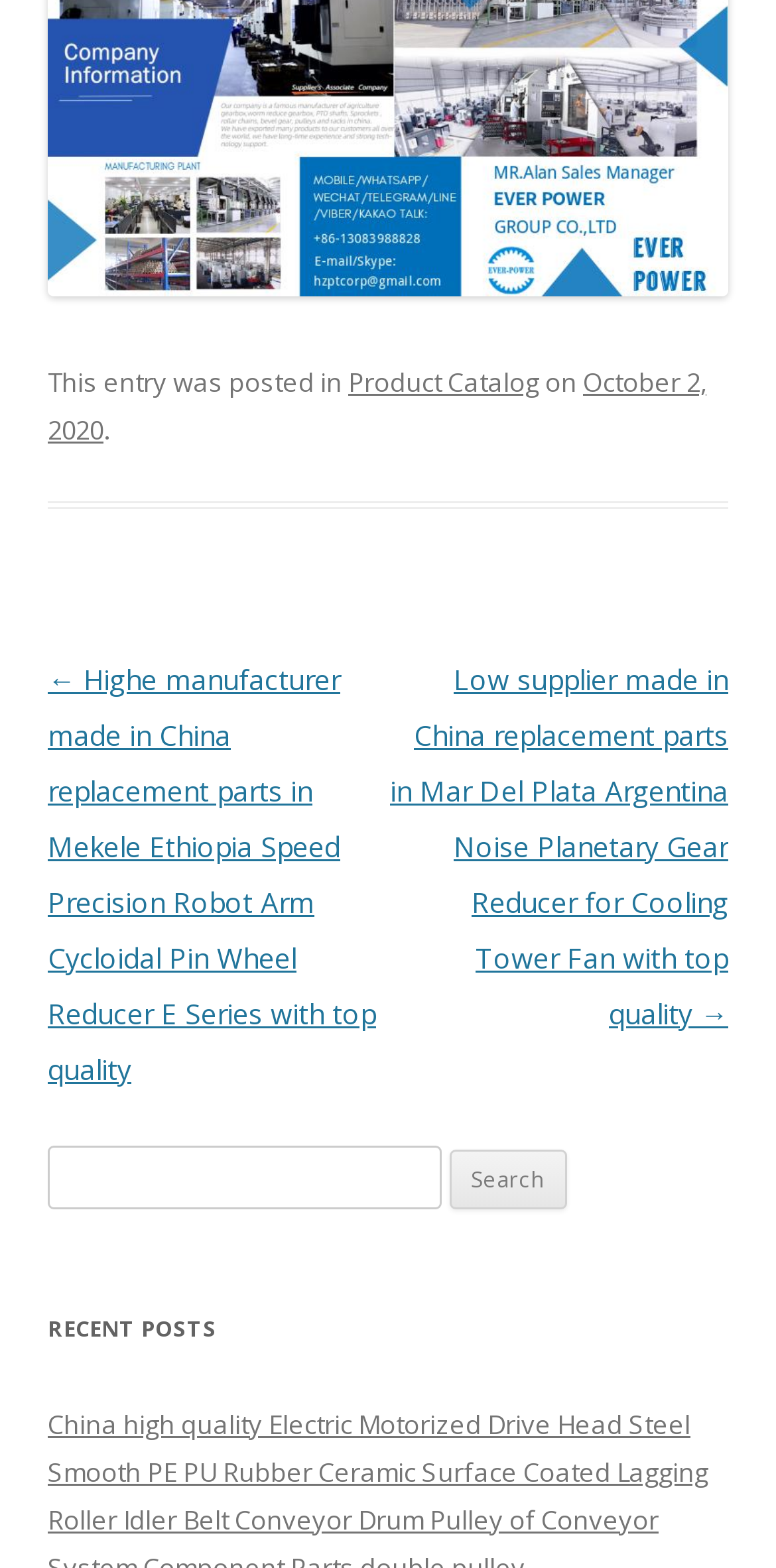Provide a brief response in the form of a single word or phrase:
What is the navigation option above the 'Post navigation' heading?

Links to previous and next posts